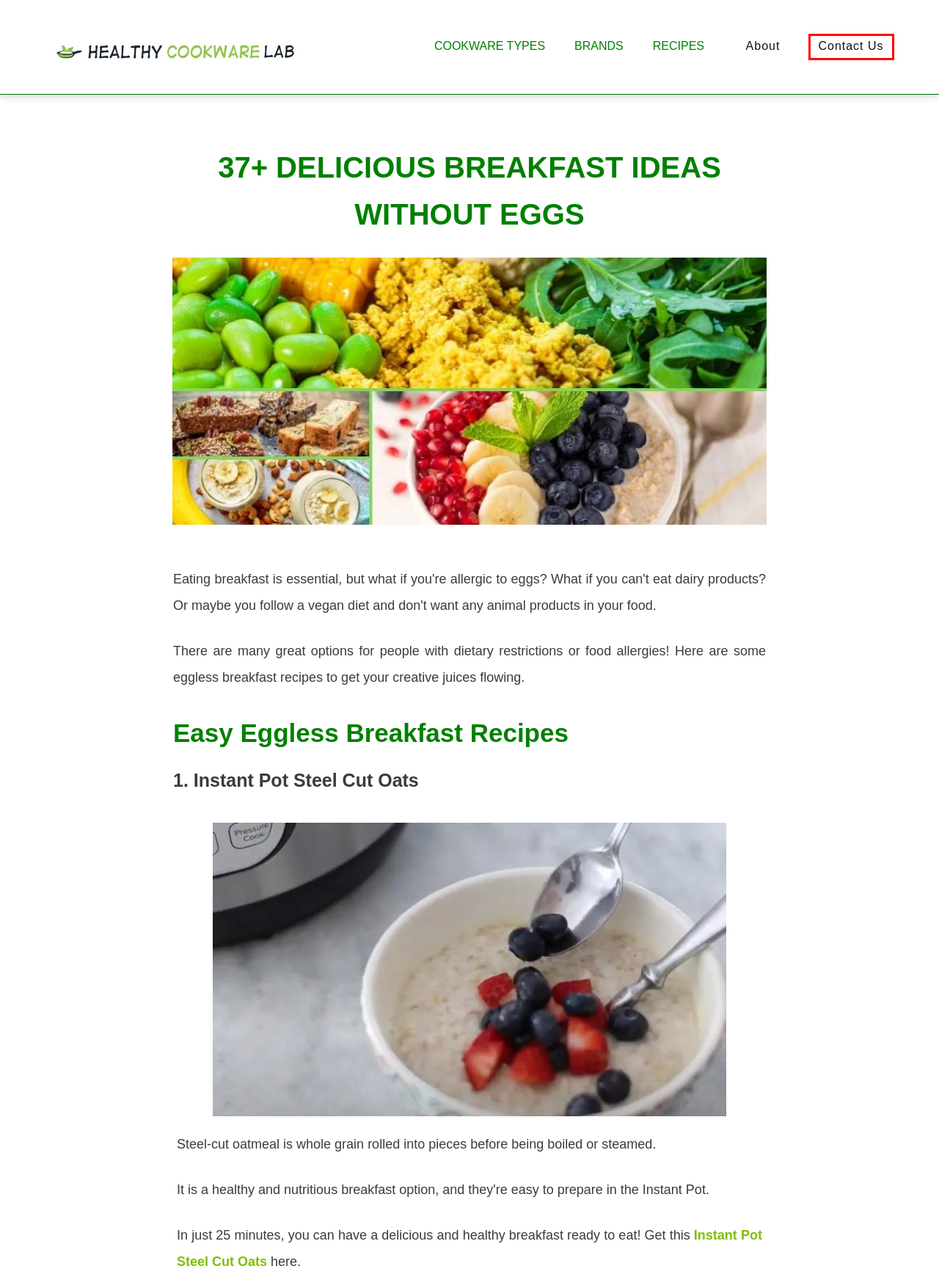You have a screenshot showing a webpage with a red bounding box around a UI element. Choose the webpage description that best matches the new page after clicking the highlighted element. Here are the options:
A. 25 Delicious Pancake Toppings
B. Contact Us - Healthy Cookware Lab
C. Brands - Healthy Cookware Lab
D. Berry Quinoa Breakfast Bowls - Recipe Runner
E. Recipes - Healthy Cookware Lab
F. Cookware Types - Healthy Cookware Lab
G. About - Healthy Cookware Lab
H. Maple Pecan Banana Bread Muffins - apinchfromthepatio.com

B